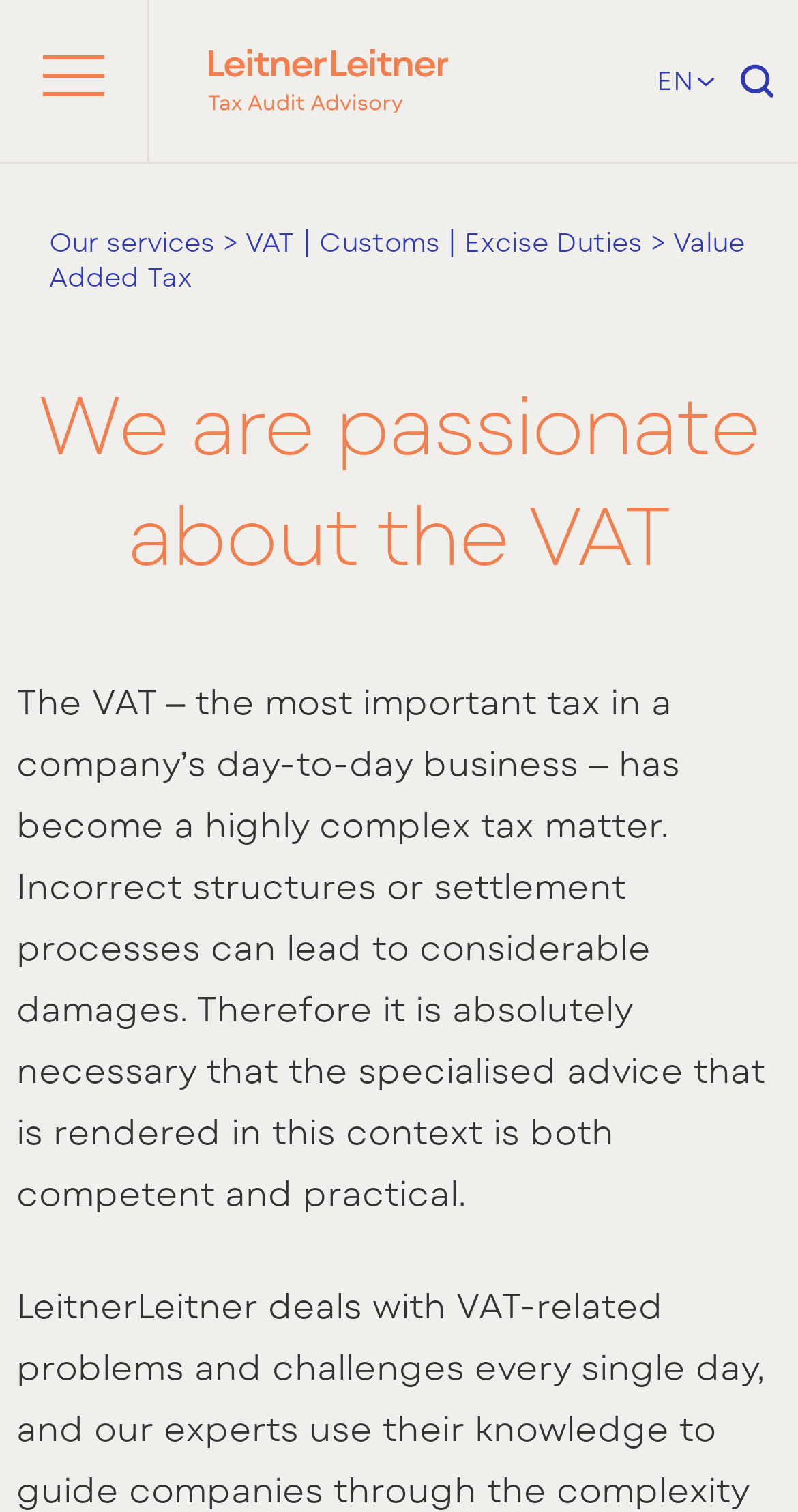Please find the top heading of the webpage and generate its text.

We are passionate about the VAT